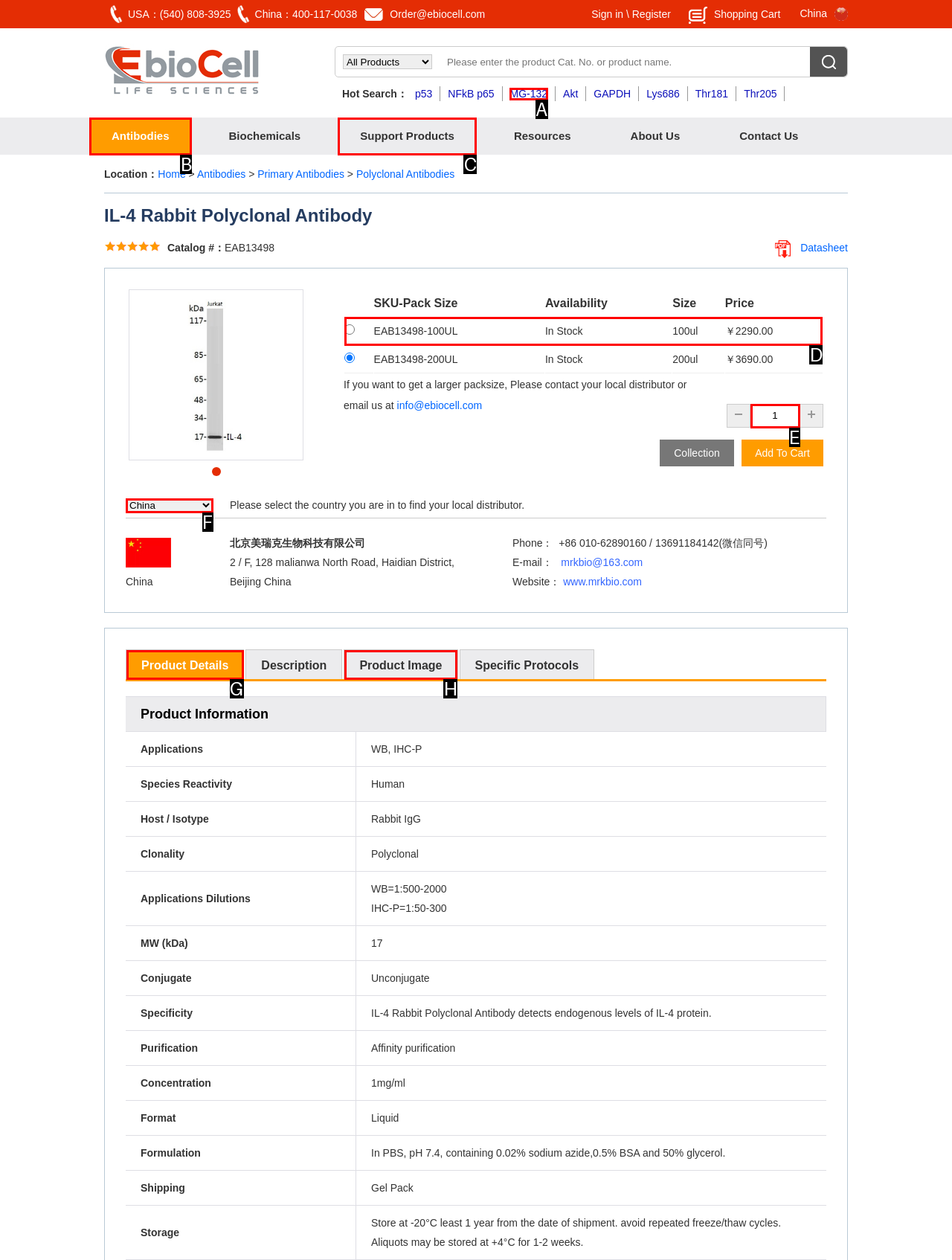For the given instruction: Select a pack size, determine which boxed UI element should be clicked. Answer with the letter of the corresponding option directly.

D